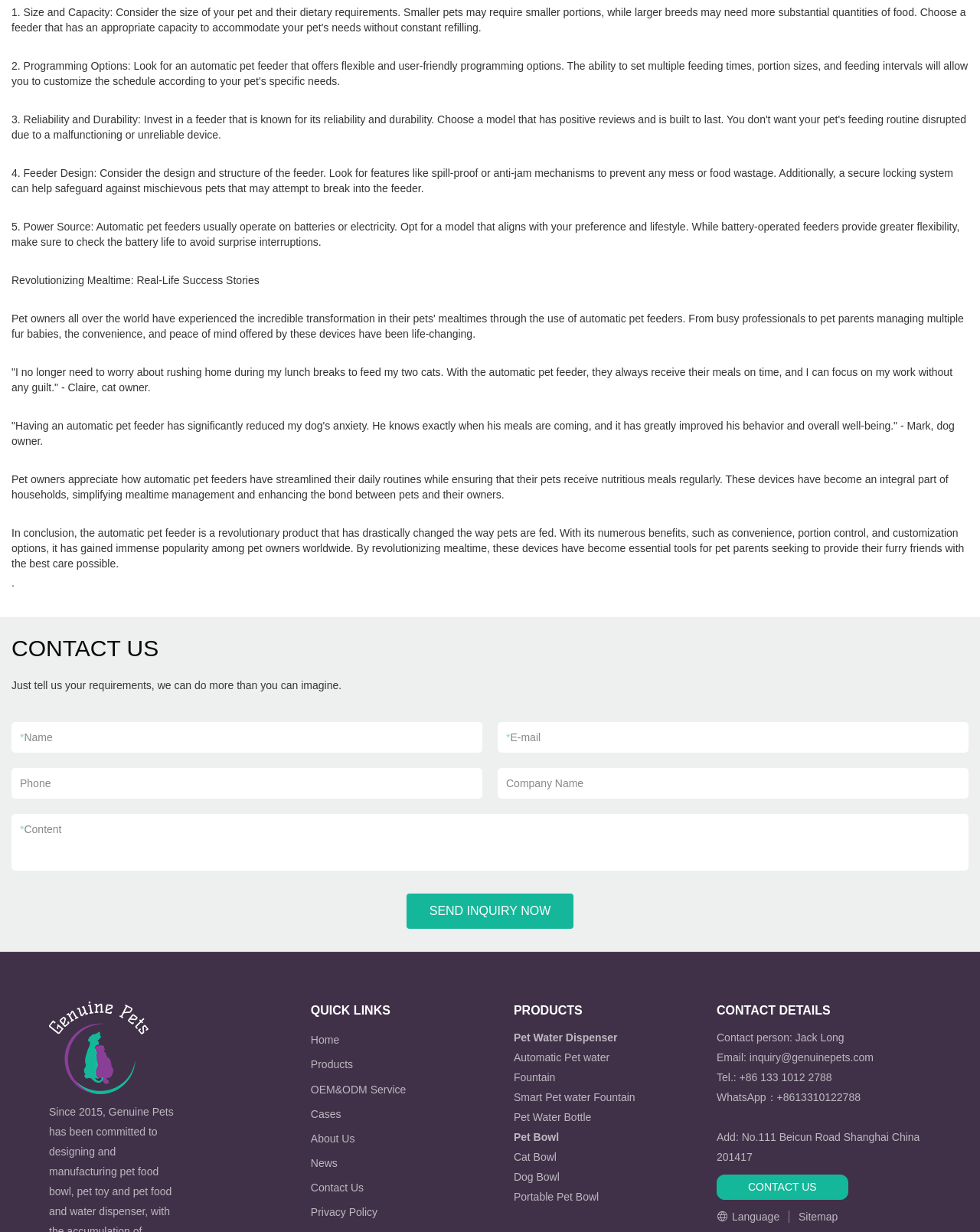Reply to the question with a single word or phrase:
How can you contact the company?

email or phone